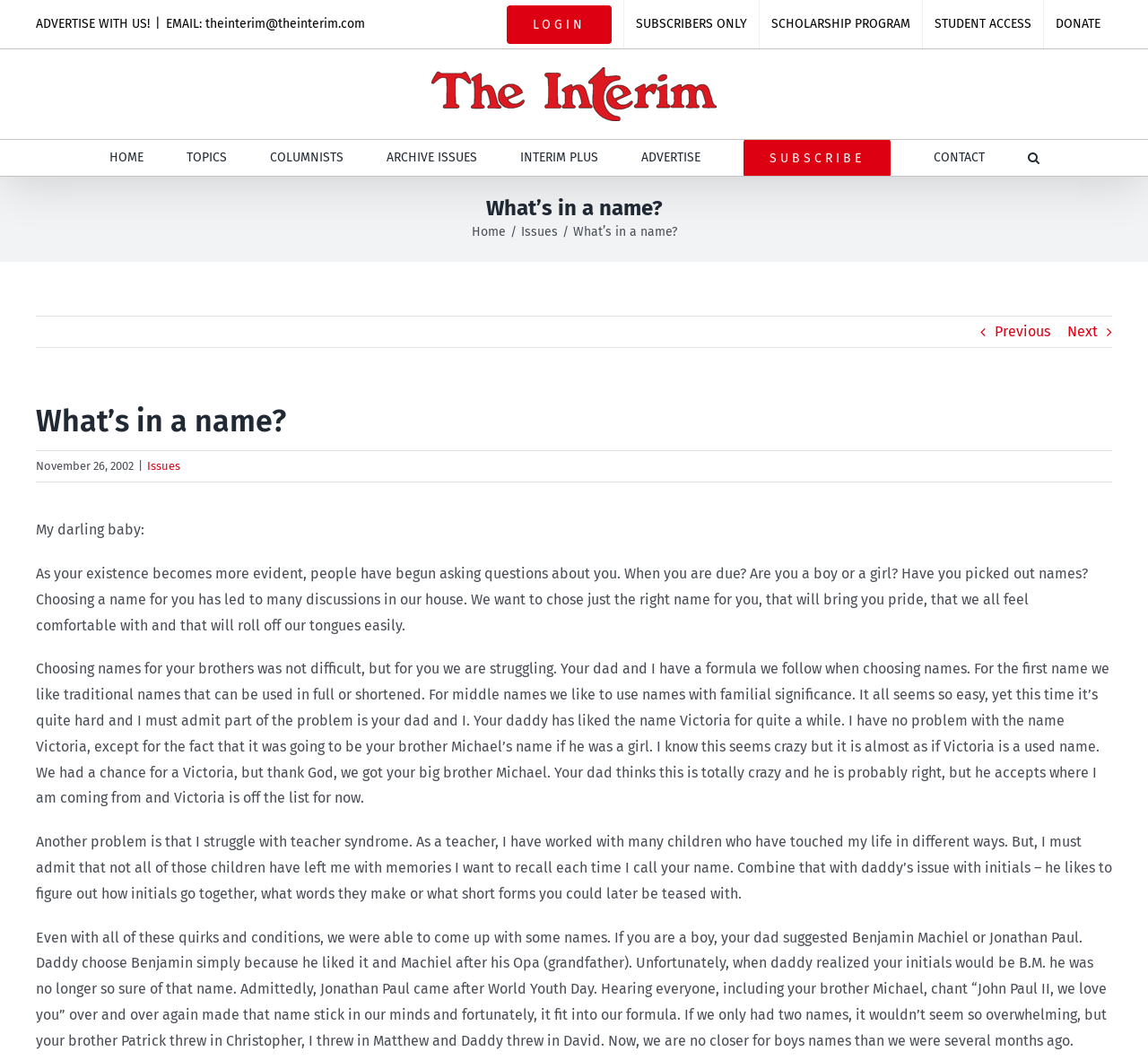Answer the following query with a single word or phrase:
What is the issue with the name Victoria?

It was previously considered for a brother